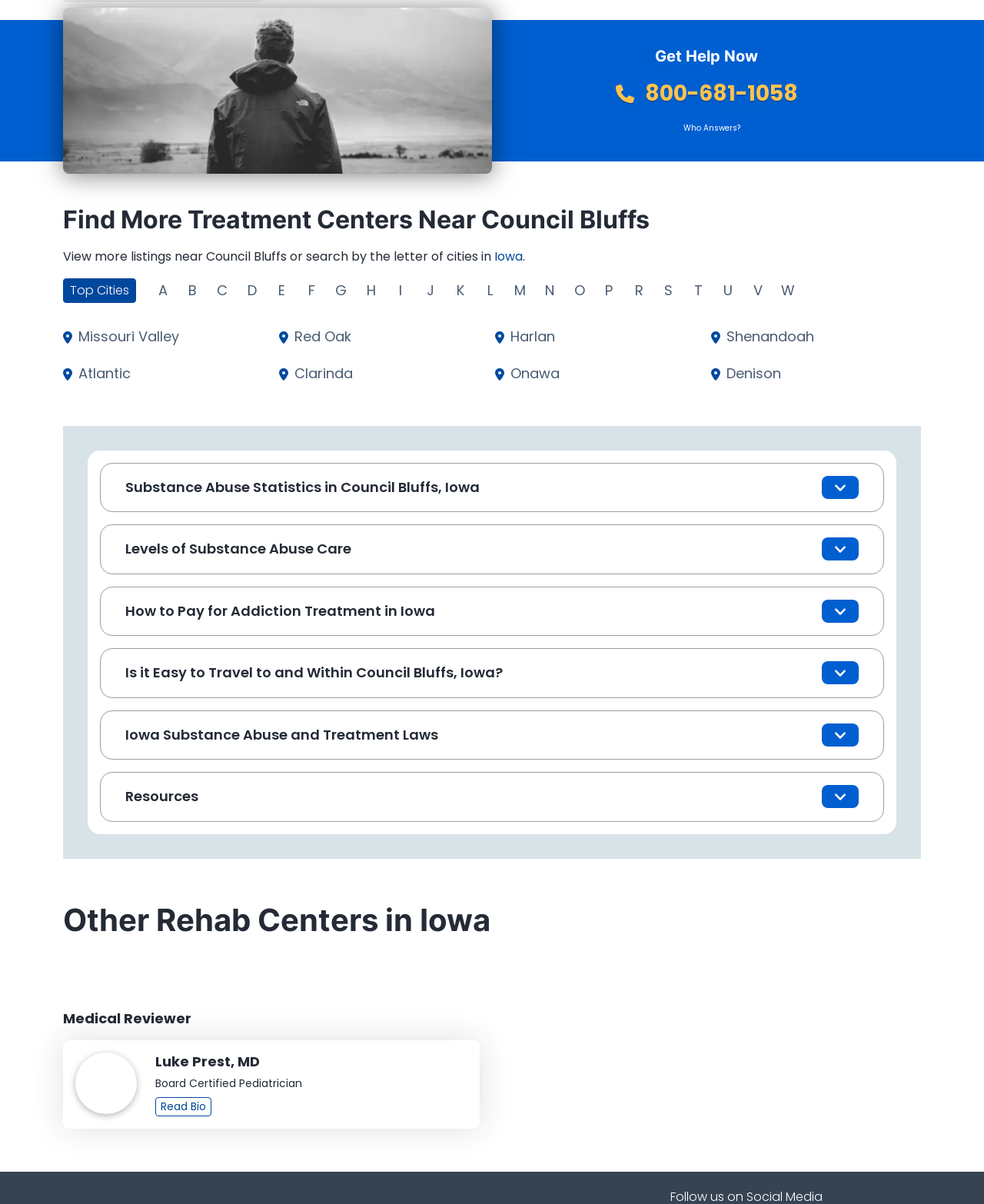Determine the bounding box for the UI element described here: "Luke Prest, MD".

[0.158, 0.874, 0.475, 0.889]